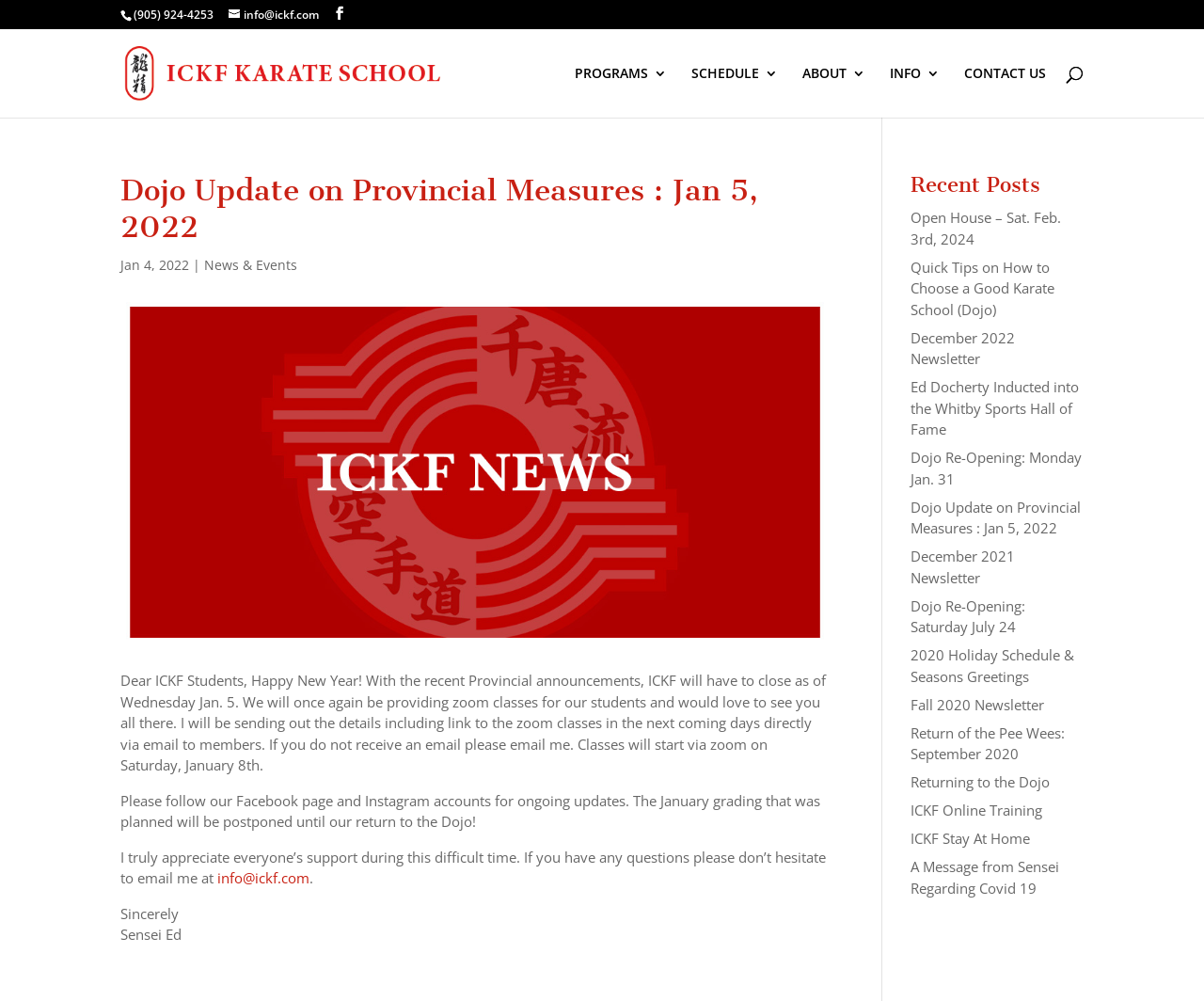Please locate and retrieve the main header text of the webpage.

Dojo Update on Provincial Measures : Jan 5, 2022